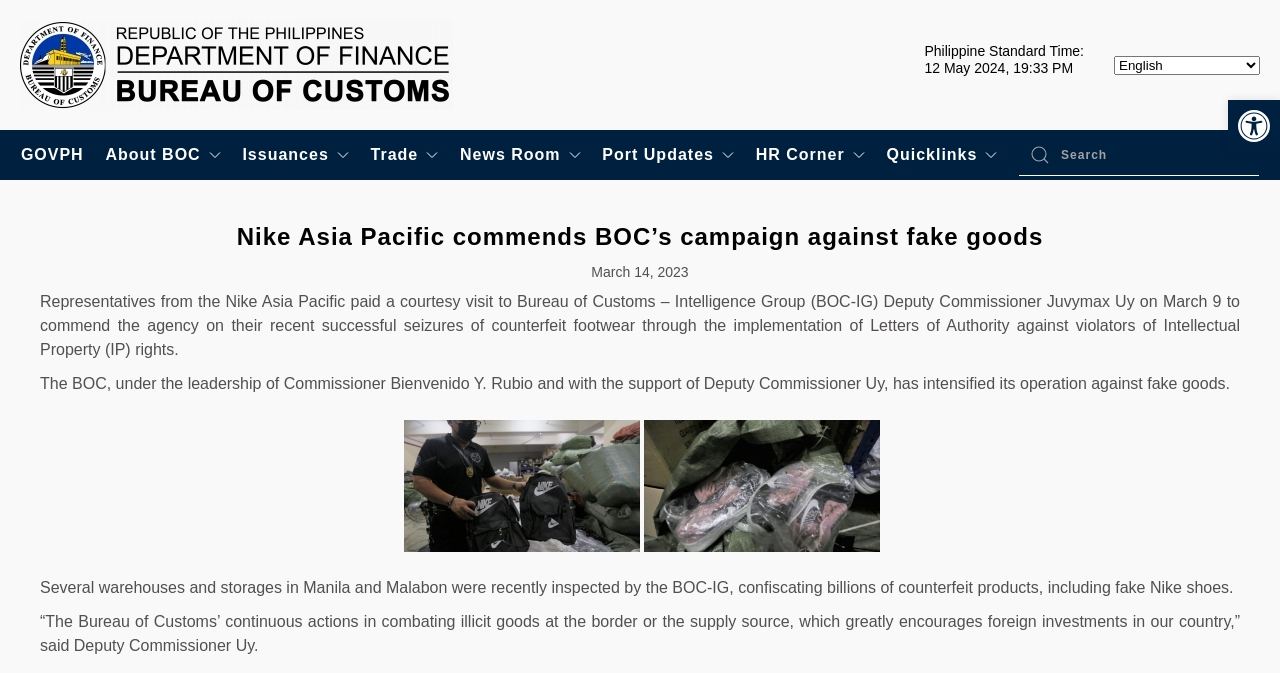Pinpoint the bounding box coordinates of the clickable area necessary to execute the following instruction: "Select language". The coordinates should be given as four float numbers between 0 and 1, namely [left, top, right, bottom].

[0.87, 0.082, 0.984, 0.111]